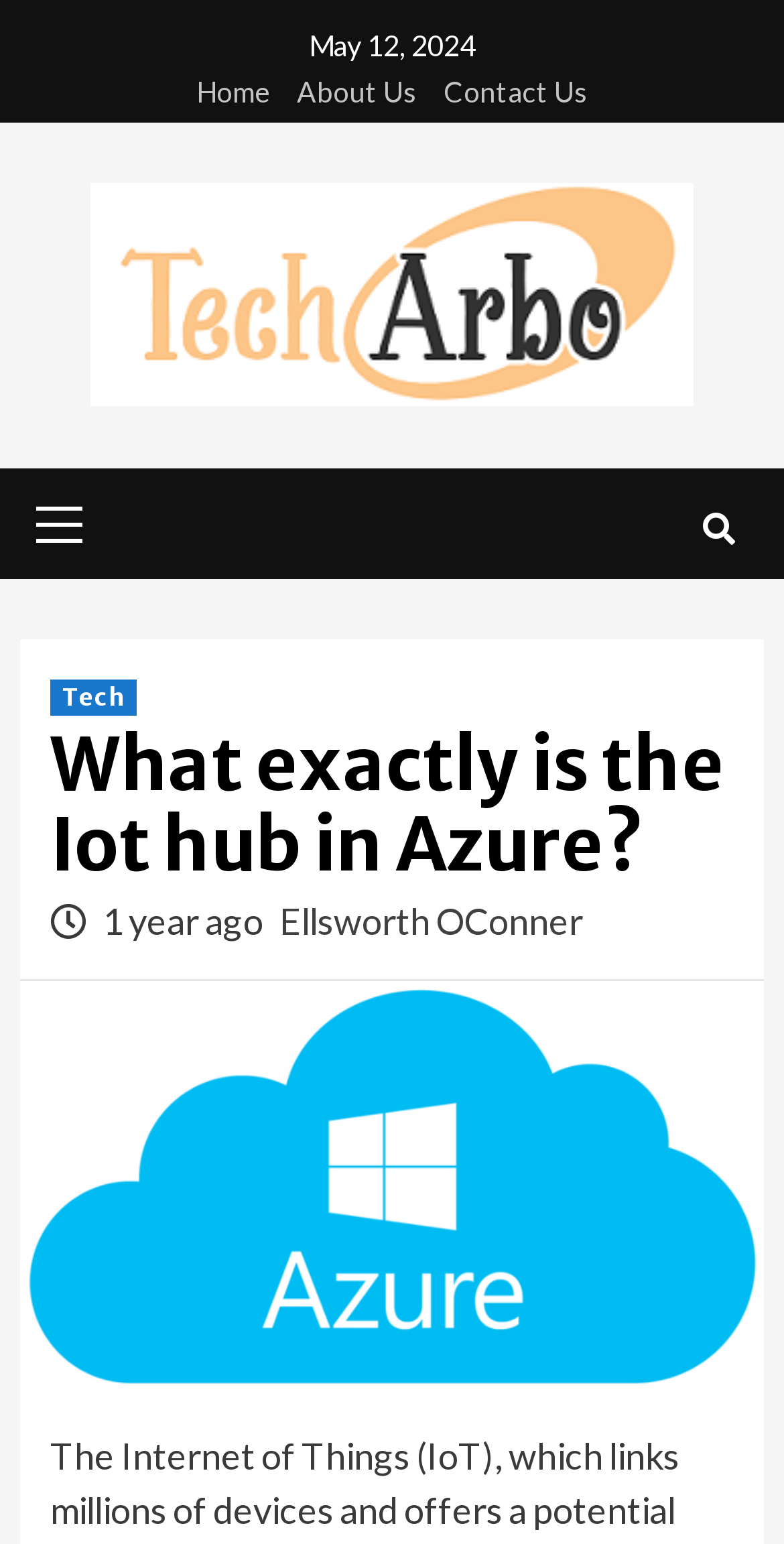Respond with a single word or phrase:
What is the date of the article?

May 12, 2024